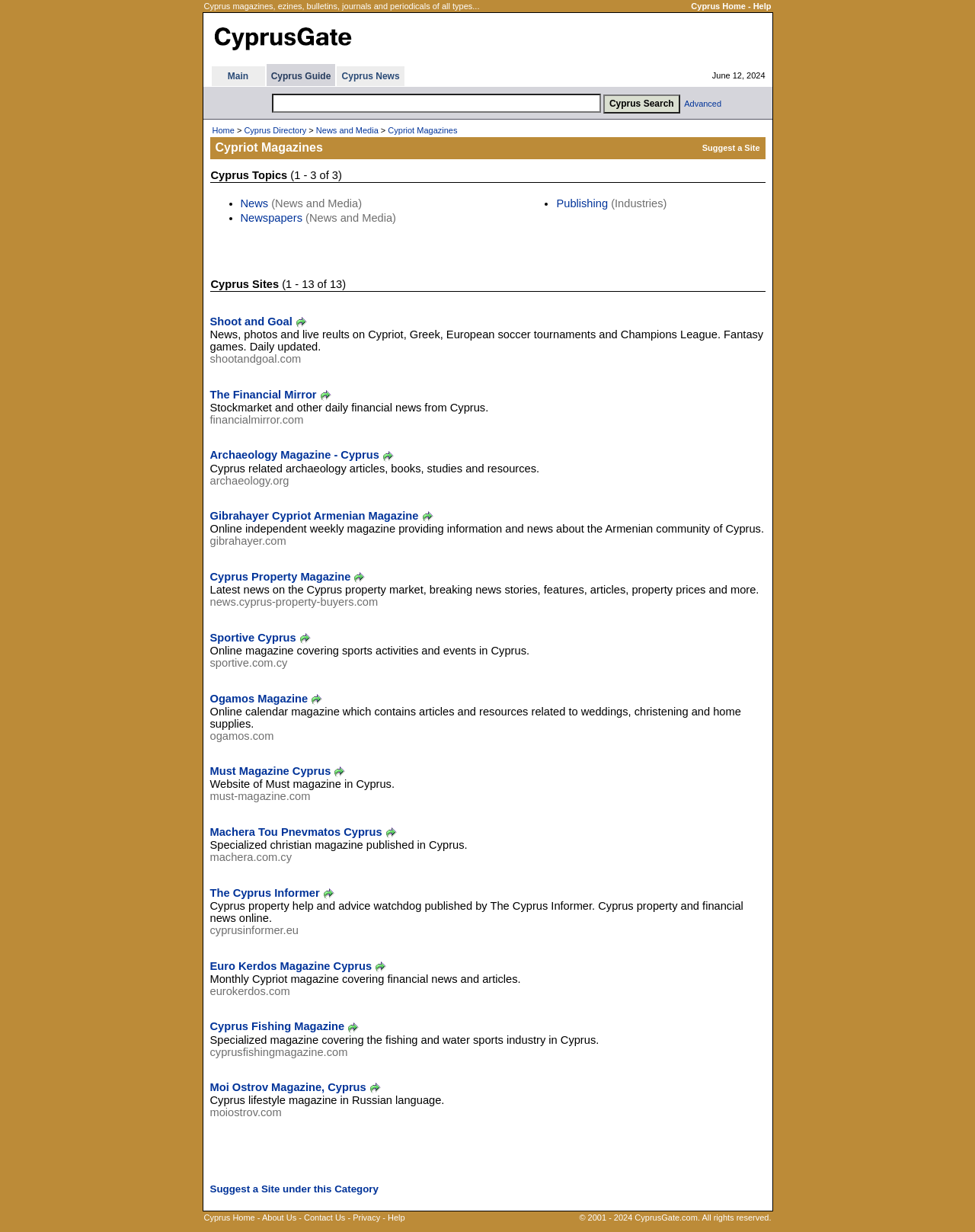Specify the bounding box coordinates (top-left x, top-left y, bottom-right x, bottom-right y) of the UI element in the screenshot that matches this description: Contact Us

[0.312, 0.985, 0.354, 0.992]